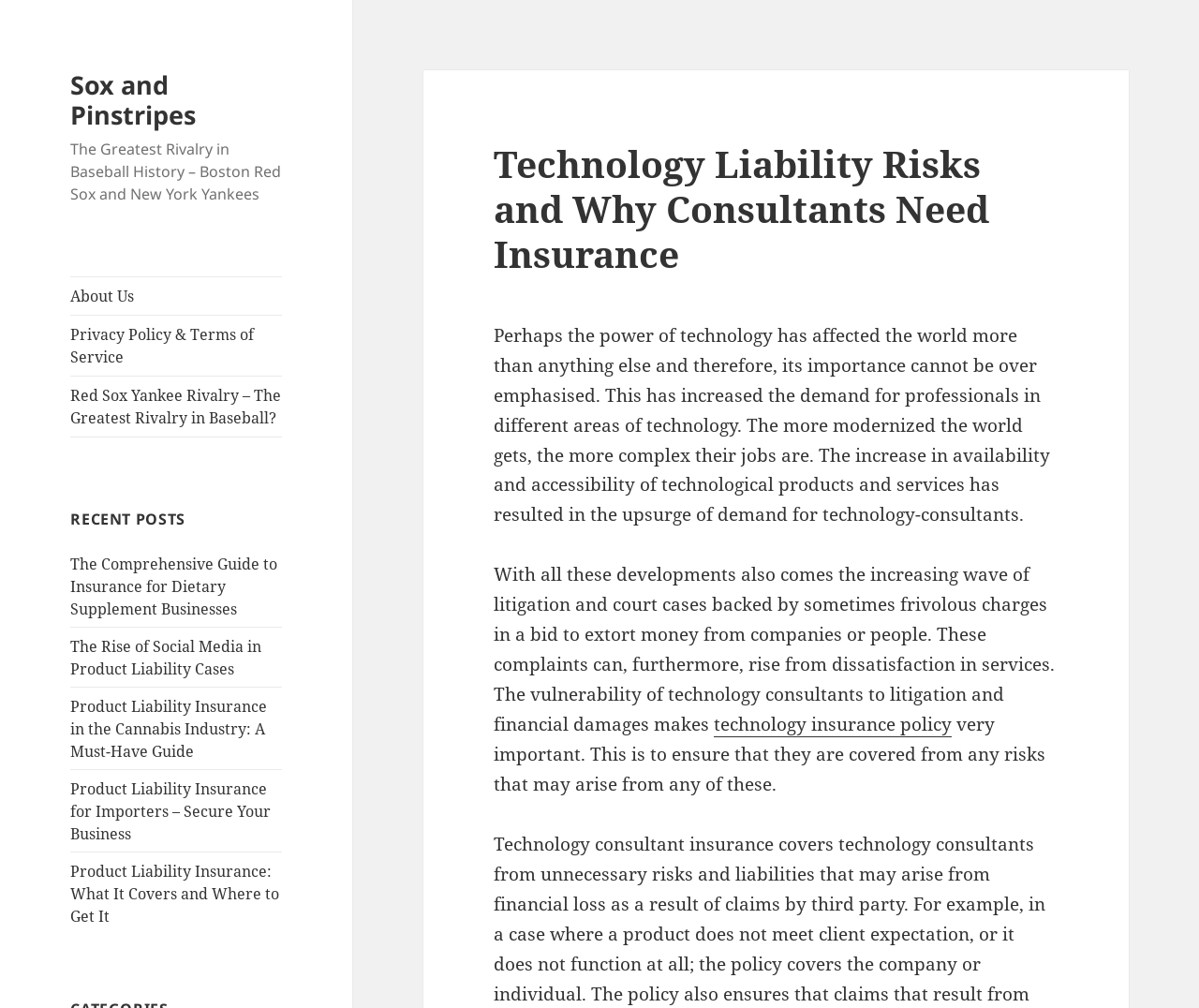Find the bounding box coordinates for the element that must be clicked to complete the instruction: "View the 'Recent Posts' section". The coordinates should be four float numbers between 0 and 1, indicated as [left, top, right, bottom].

[0.059, 0.504, 0.235, 0.526]